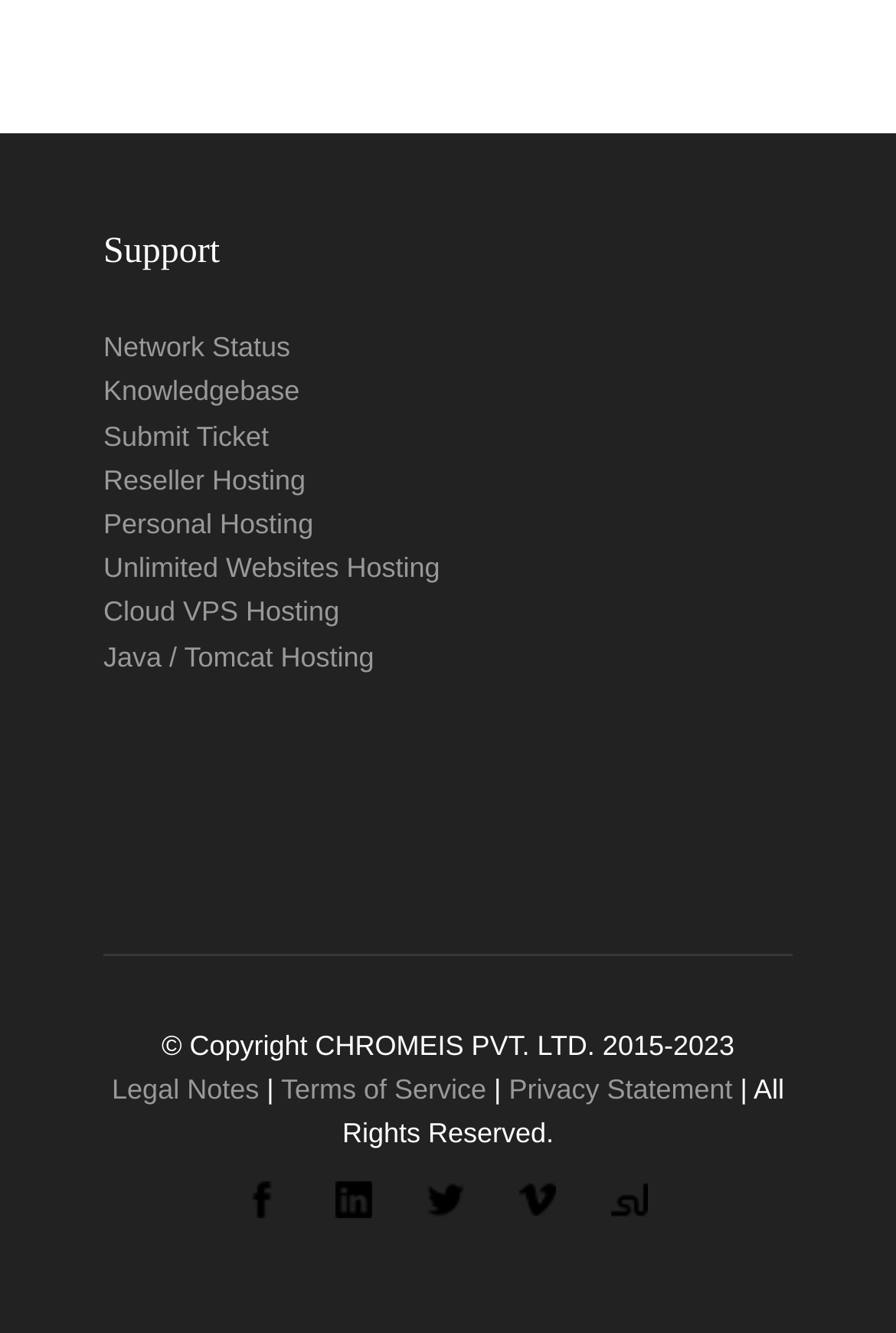Can you specify the bounding box coordinates of the area that needs to be clicked to fulfill the following instruction: "Check Legal Notes"?

[0.125, 0.805, 0.289, 0.829]